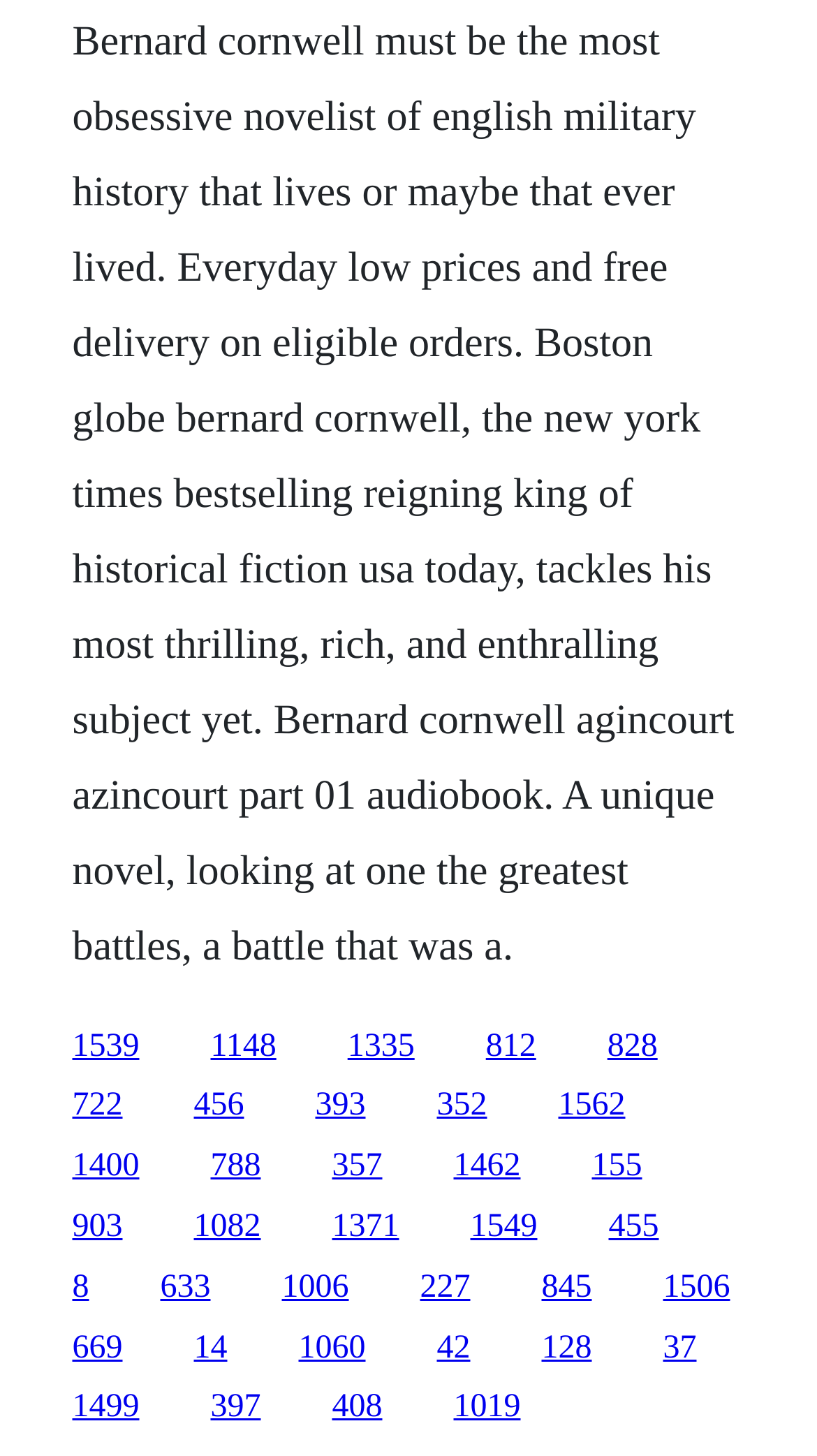Please reply with a single word or brief phrase to the question: 
What is the number of links on the webpage?

31